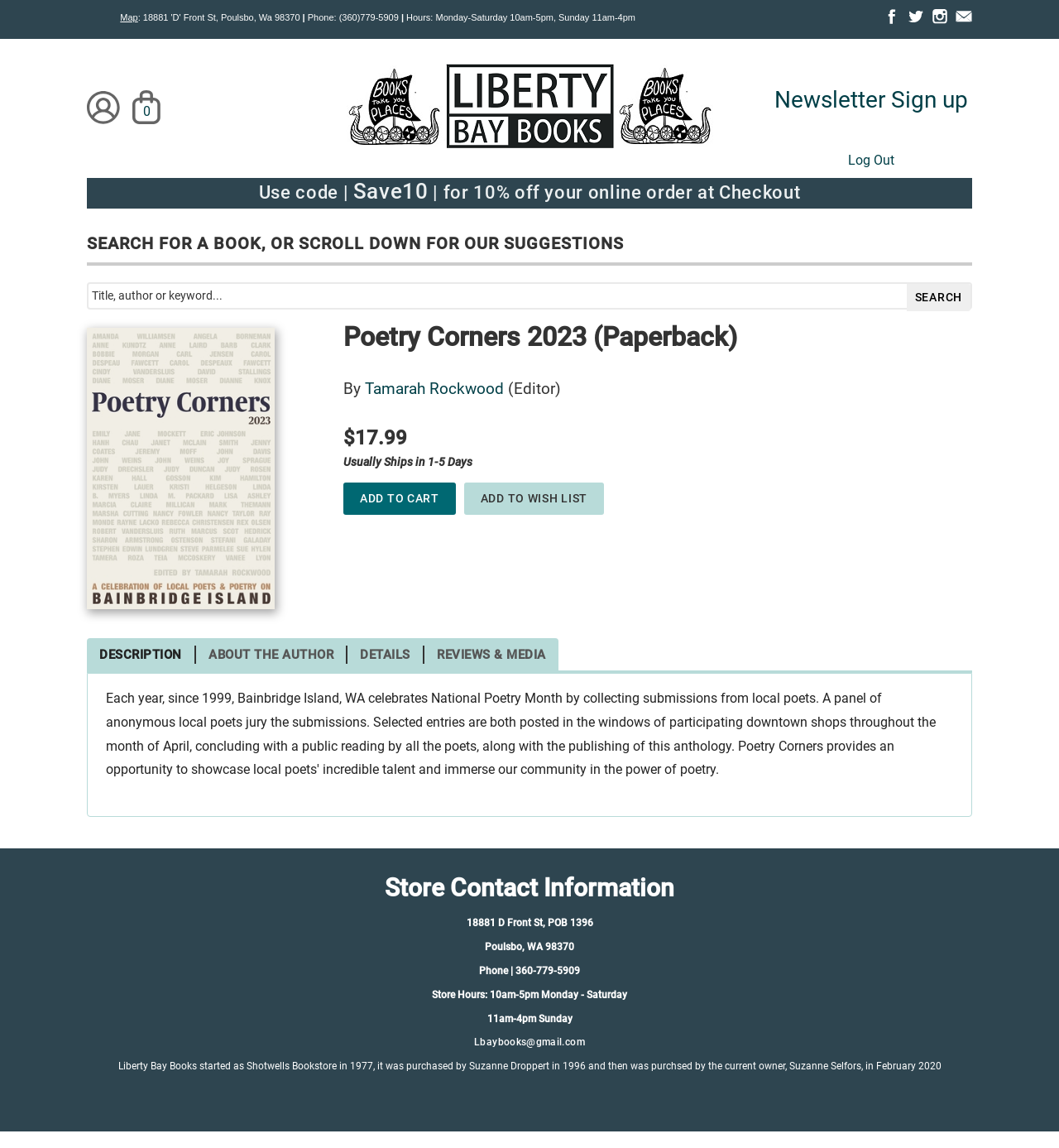Give a one-word or short phrase answer to the question: 
What is the price of the book 'Poetry Corners 2023'?

$17.99